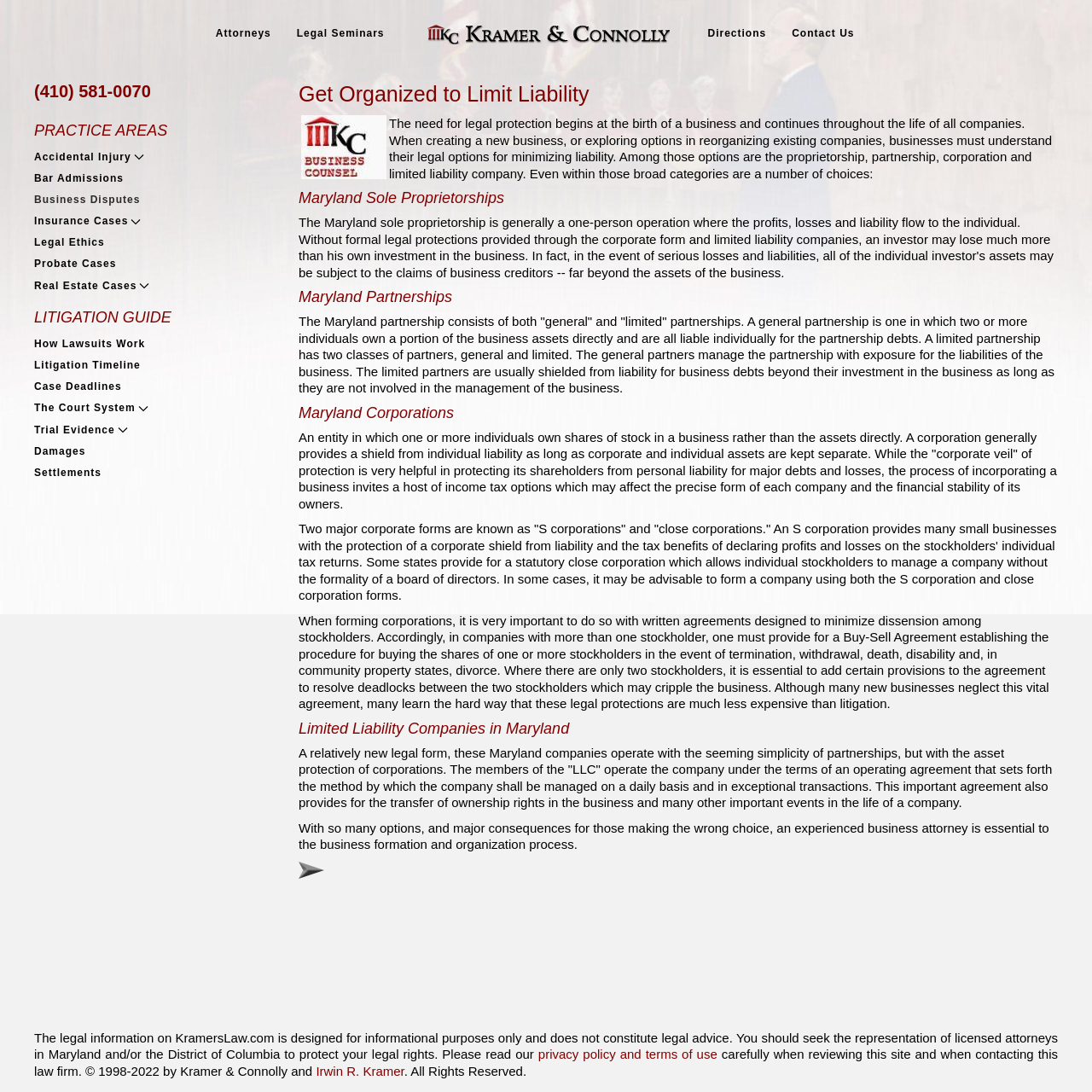Indicate the bounding box coordinates of the clickable region to achieve the following instruction: "Click on 'Previous page'."

[0.273, 0.789, 0.297, 0.804]